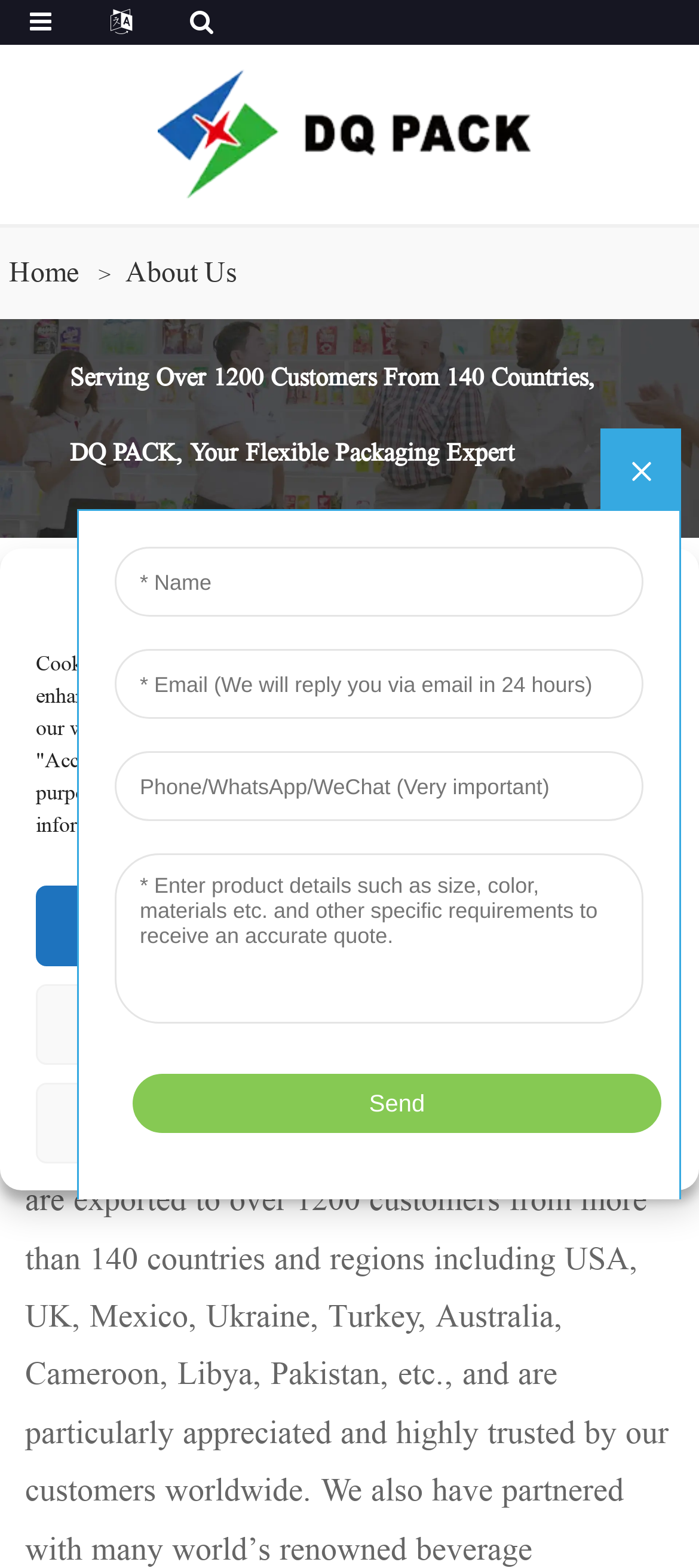Please respond in a single word or phrase: 
What is the company name?

DQ PACK